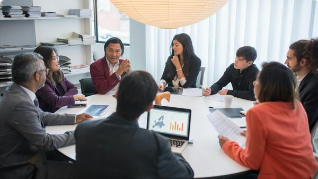Detail the scene shown in the image extensively.

The image depicts a dynamic business meeting taking place around a large, circular table. There are eight participants engaged in discussion, showcasing a mix of genders and ethnicities, contributing to a collaborative atmosphere. The focal point appears to be an individual in a maroon jacket, who is actively presenting ideas while seated at the table.

Prior to them, a laptop is positioned on the table displaying graphical data, likely relevant to the meeting's agenda. Various documents and notebooks are scattered across the table, indicating a focused and organized approach to their discussion. The room is well-lit, enhanced by natural light filtering through sheer drapes, and modern decor, creating a conducive environment for brainstorming and strategy development. The presence of files in the background suggests an environment rich in research and planning, suitable for professional development and business strategies.